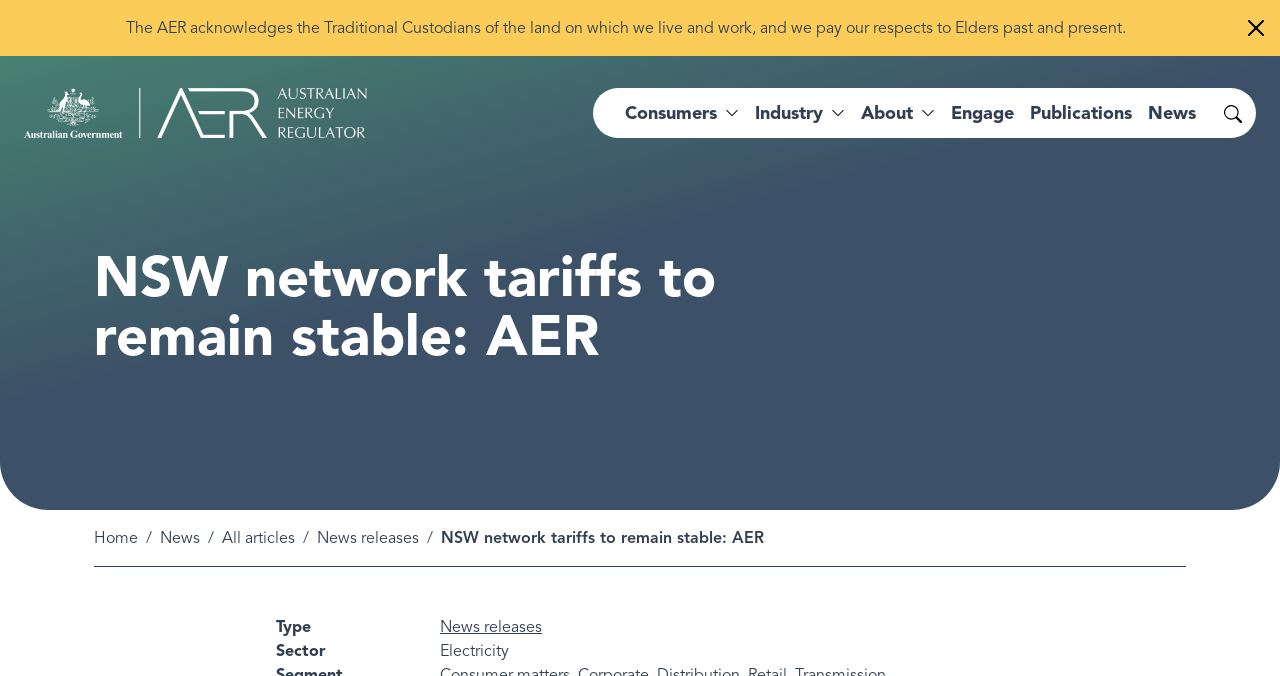Can you show the bounding box coordinates of the region to click on to complete the task described in the instruction: "Go to the News releases page"?

[0.344, 0.912, 0.423, 0.942]